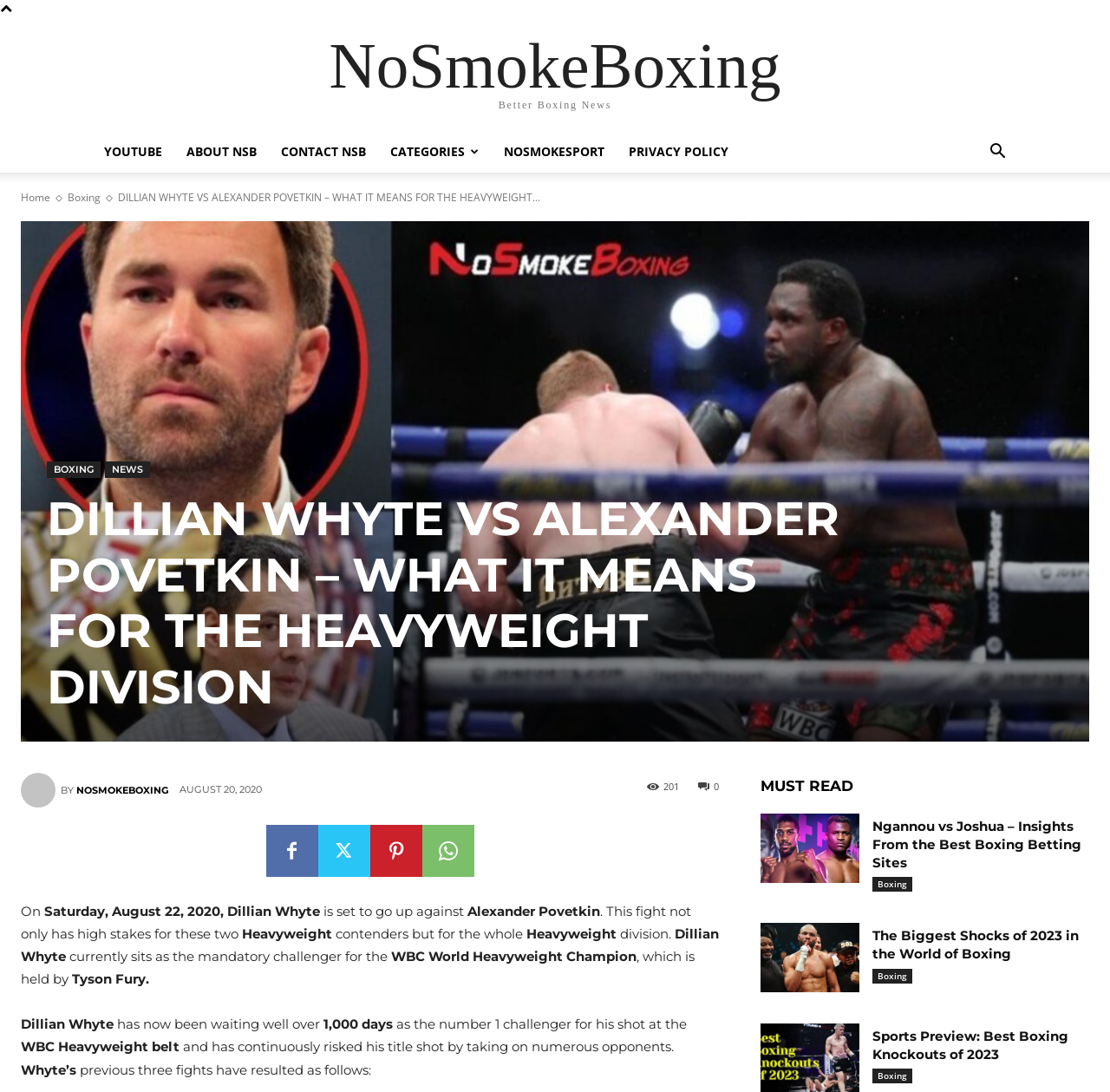Give a detailed explanation of the elements present on the webpage.

The webpage is focused on an article about the upcoming boxing match between Dillian Whyte and Alexander Povetkin, with the title "DILLIAN WHYTE VS ALEXANDER POVETKIN – WHAT IT MEANS FOR THE HEAVYWEIGHT DIVISION". 

At the top of the page, there is a navigation menu with links to "NoSmokeBoxing", "YOUTUBE", "ABOUT NSB", "CONTACT NSB", "CATEGORIES", "NOSMOKESPORT", and "PRIVACY POLICY". On the right side of the navigation menu, there is a search button.

Below the navigation menu, there is a section with links to "Home", "Boxing", and the article title. The article title is also displayed as a heading below this section.

The main content of the article is divided into several paragraphs, which discuss the upcoming match between Dillian Whyte and Alexander Povetkin, its significance for the heavyweight division, and Whyte's current status as the mandatory challenger for the WBC World Heavyweight Champion title held by Tyson Fury.

On the right side of the article, there are several links to other articles, including "Ngannou vs Joshua – Insights From the Best Boxing Betting Sites", "The Biggest Shocks of 2023 in the World of Boxing", and "Sports Preview: Best Boxing Knockouts of 2023". Each of these links is accompanied by a heading with the same title.

At the bottom of the page, there are social media links and a "MUST READ" section with links to other articles.